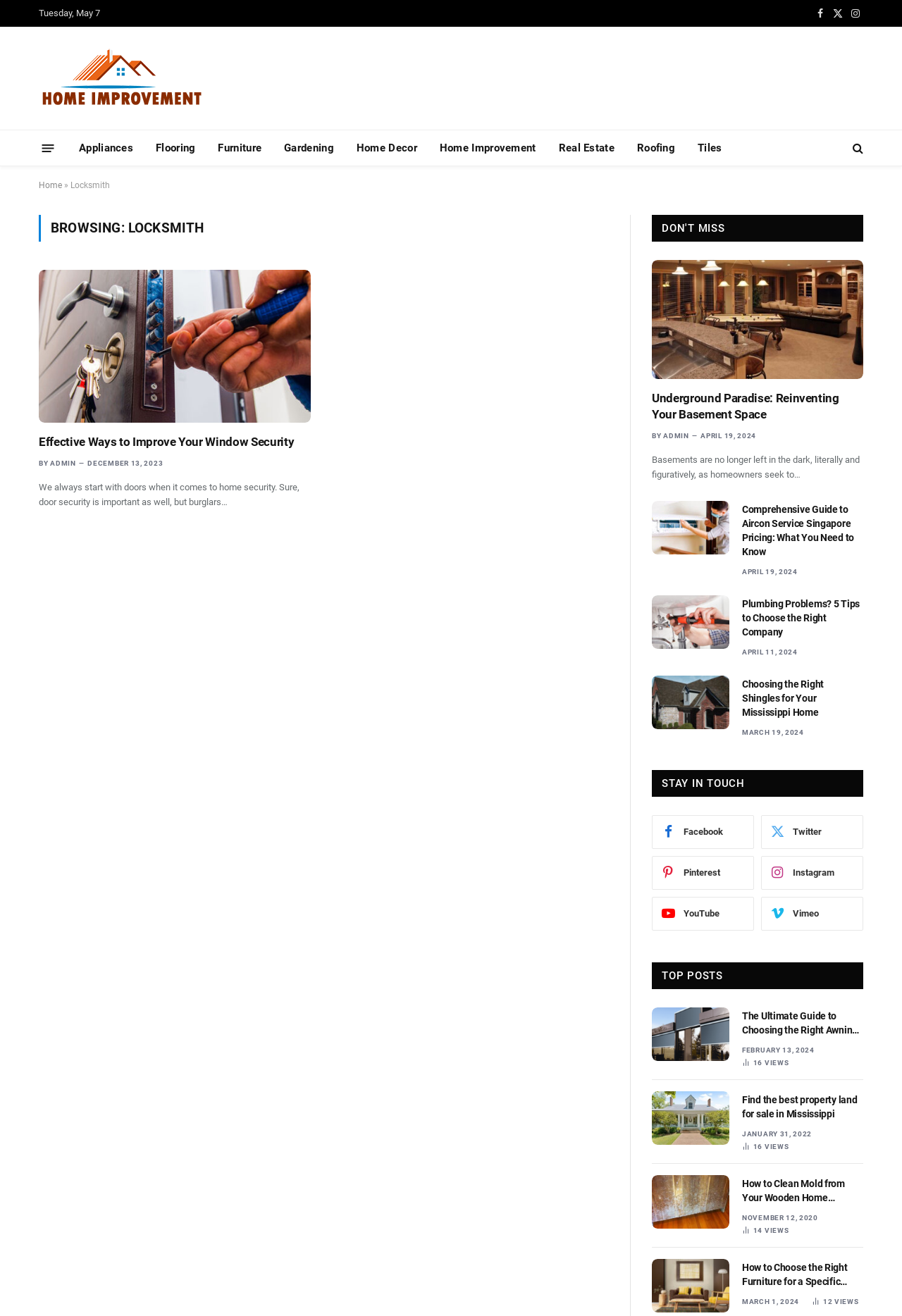Given the element description ADA Statement, specify the bounding box coordinates of the corresponding UI element in the format (top-left x, top-left y, bottom-right x, bottom-right y). All values must be between 0 and 1.

None